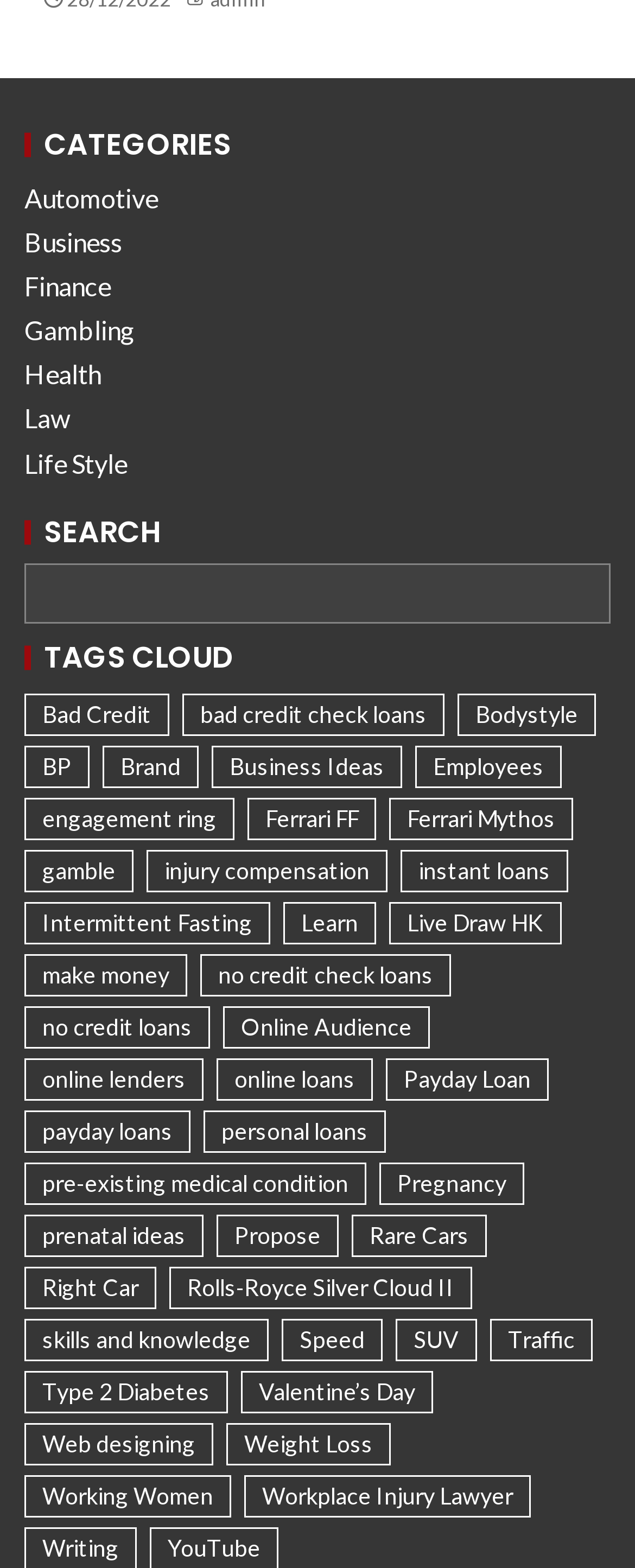Locate the bounding box coordinates of the clickable area needed to fulfill the instruction: "Learn about Intermittent Fasting".

[0.038, 0.575, 0.426, 0.602]